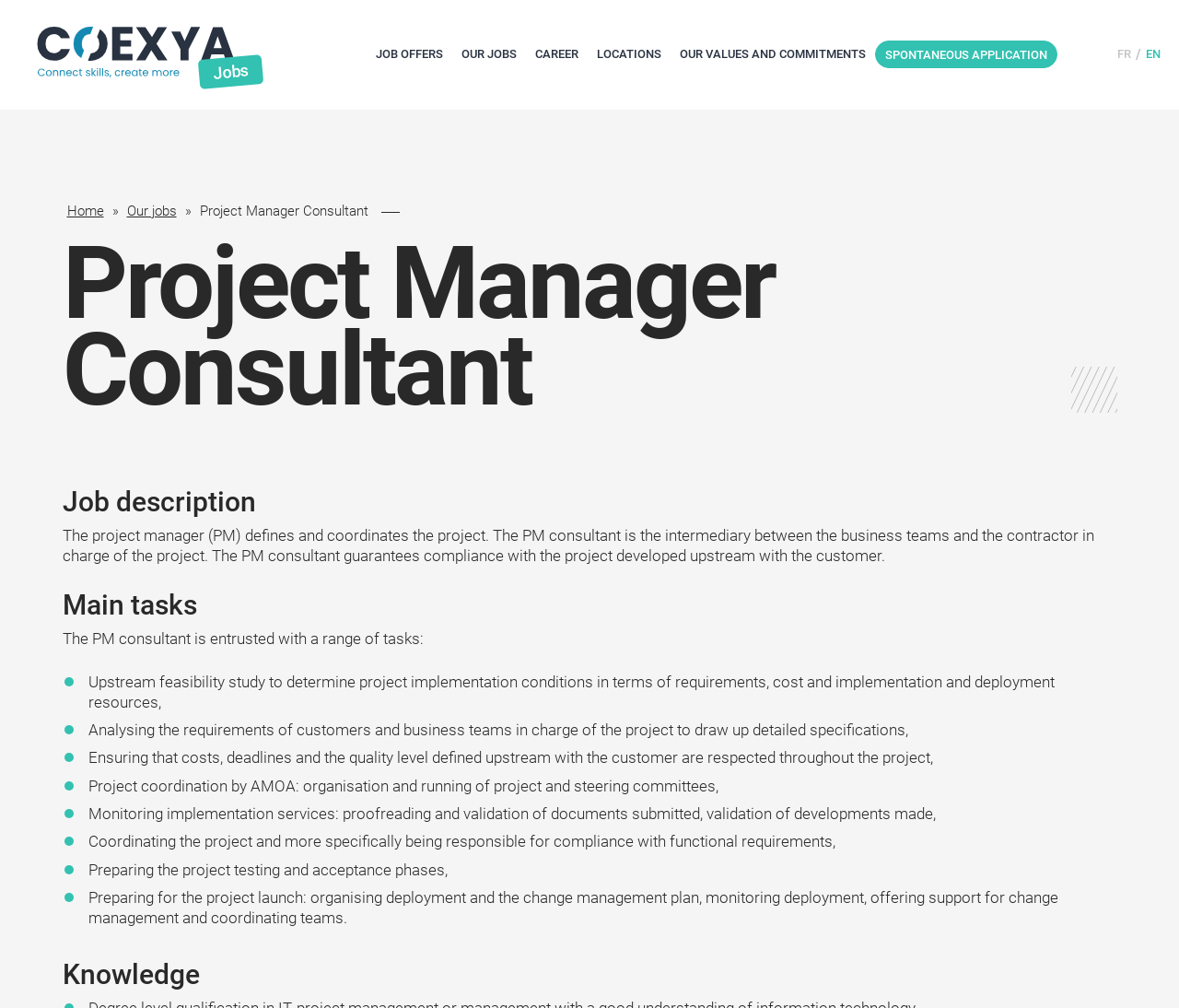What is the role of a Project Manager Consultant? Look at the image and give a one-word or short phrase answer.

defines and coordinates the project